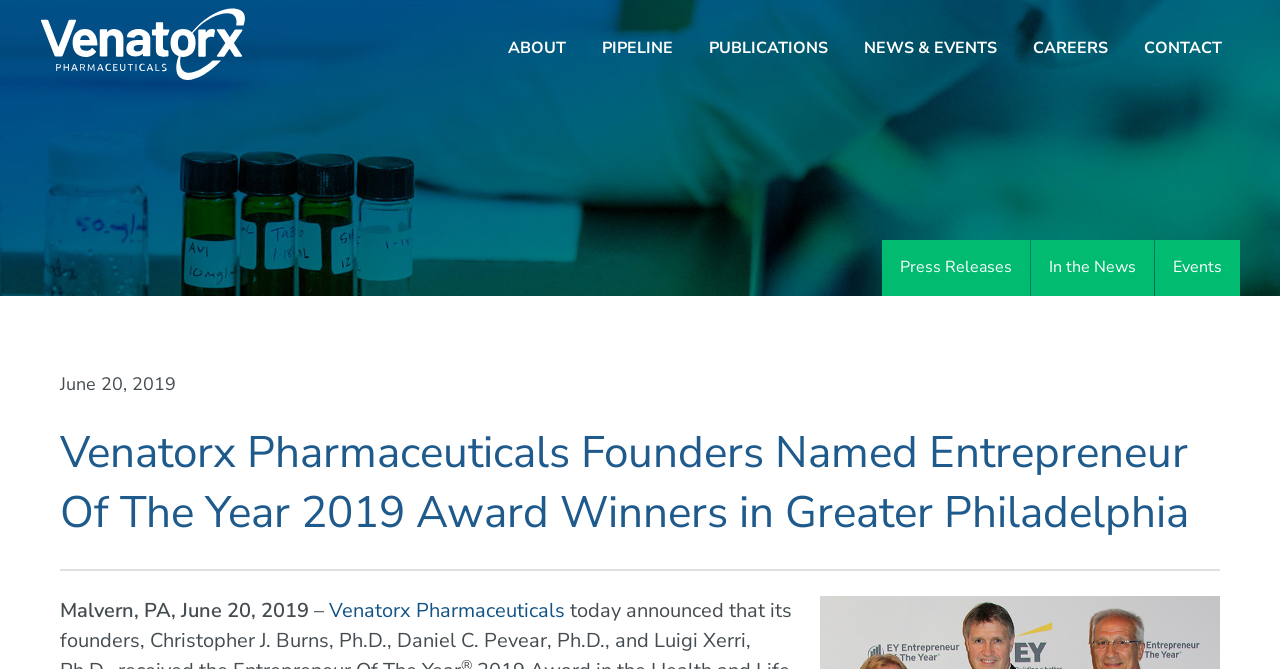What is the name of the company?
Observe the image and answer the question with a one-word or short phrase response.

Venatorx Pharmaceuticals